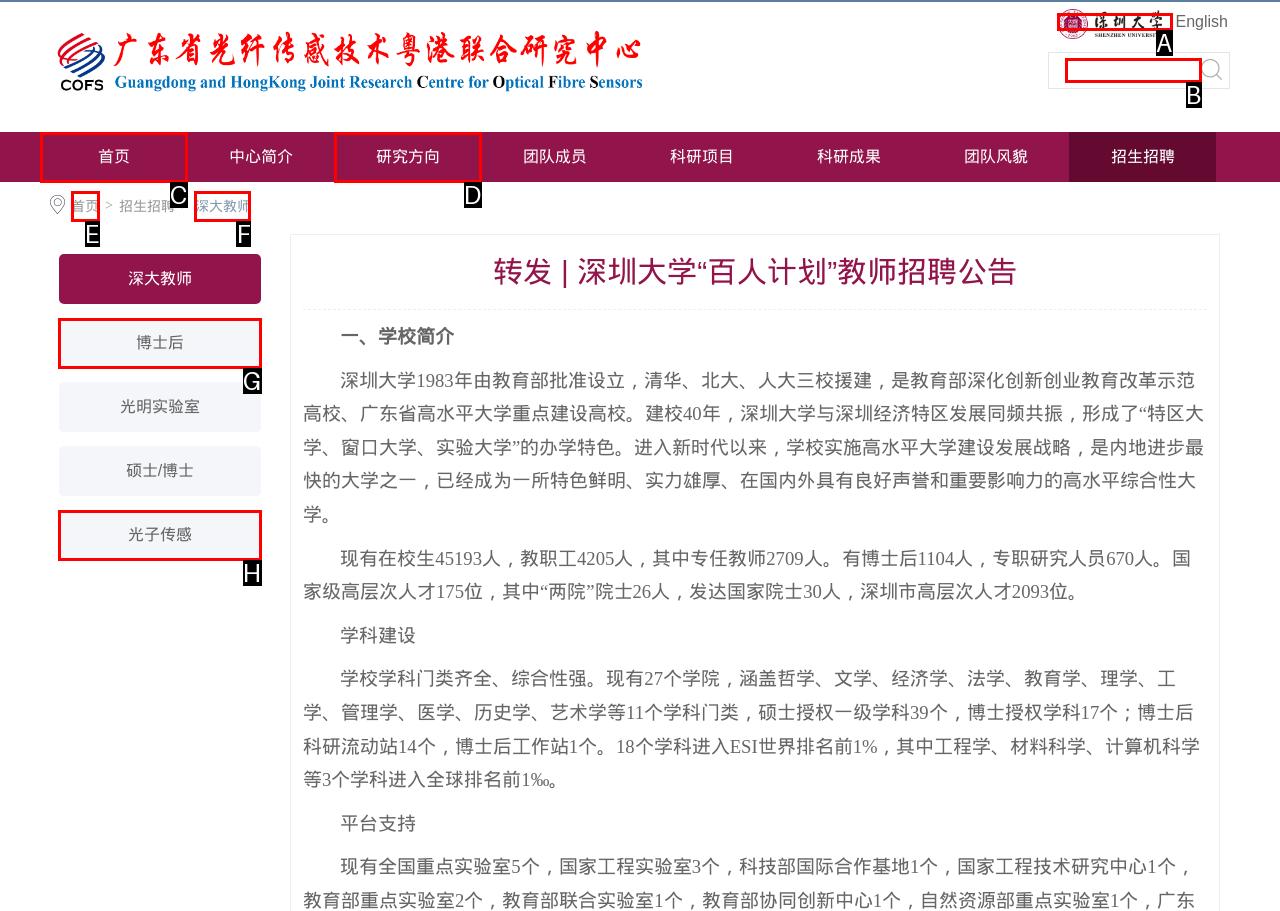Which option should you click on to fulfill this task: Click the '深大教师' link? Answer with the letter of the correct choice.

F